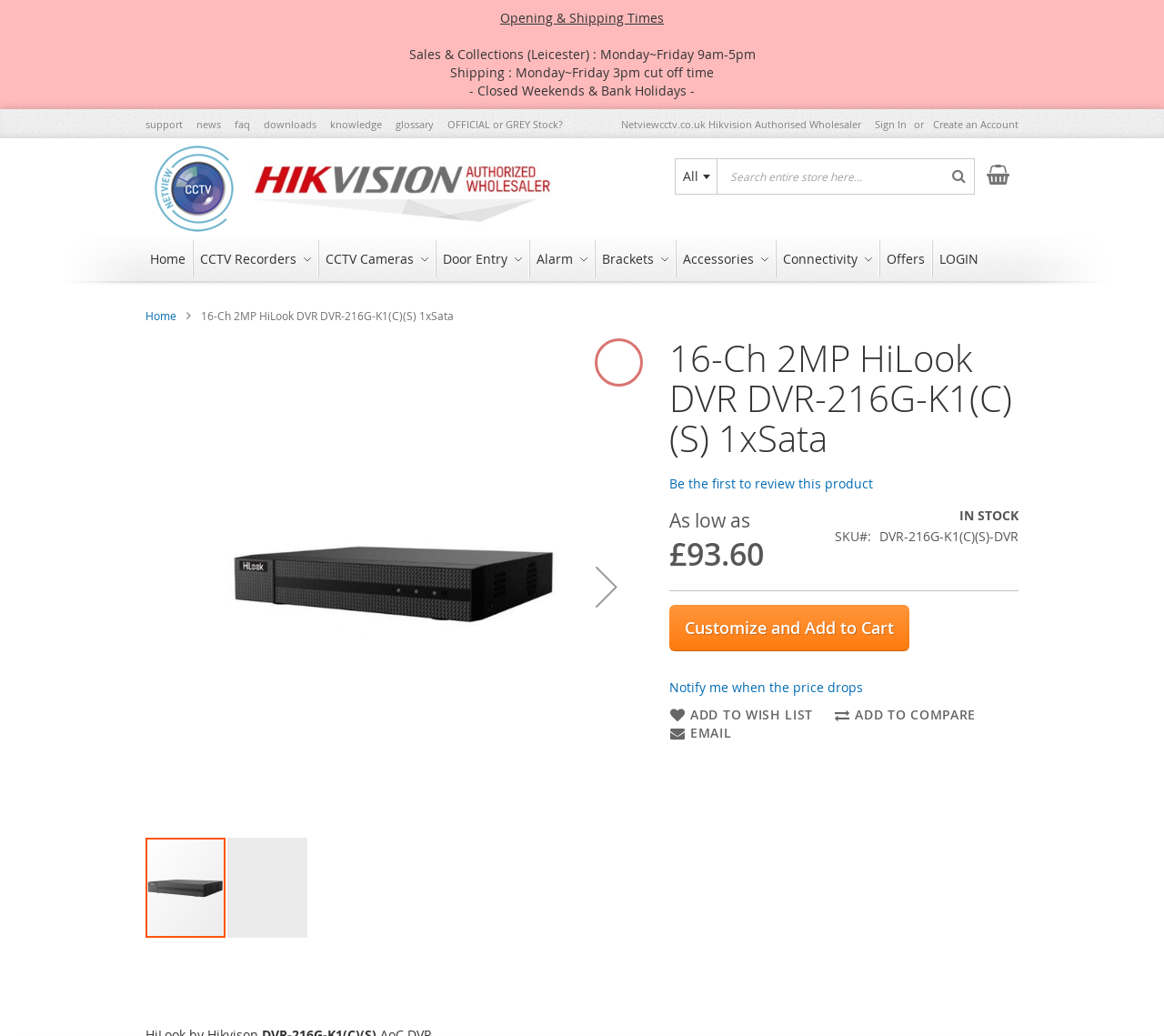Pinpoint the bounding box coordinates of the element that must be clicked to accomplish the following instruction: "View product details". The coordinates should be in the format of four float numbers between 0 and 1, i.e., [left, top, right, bottom].

[0.575, 0.326, 0.875, 0.442]